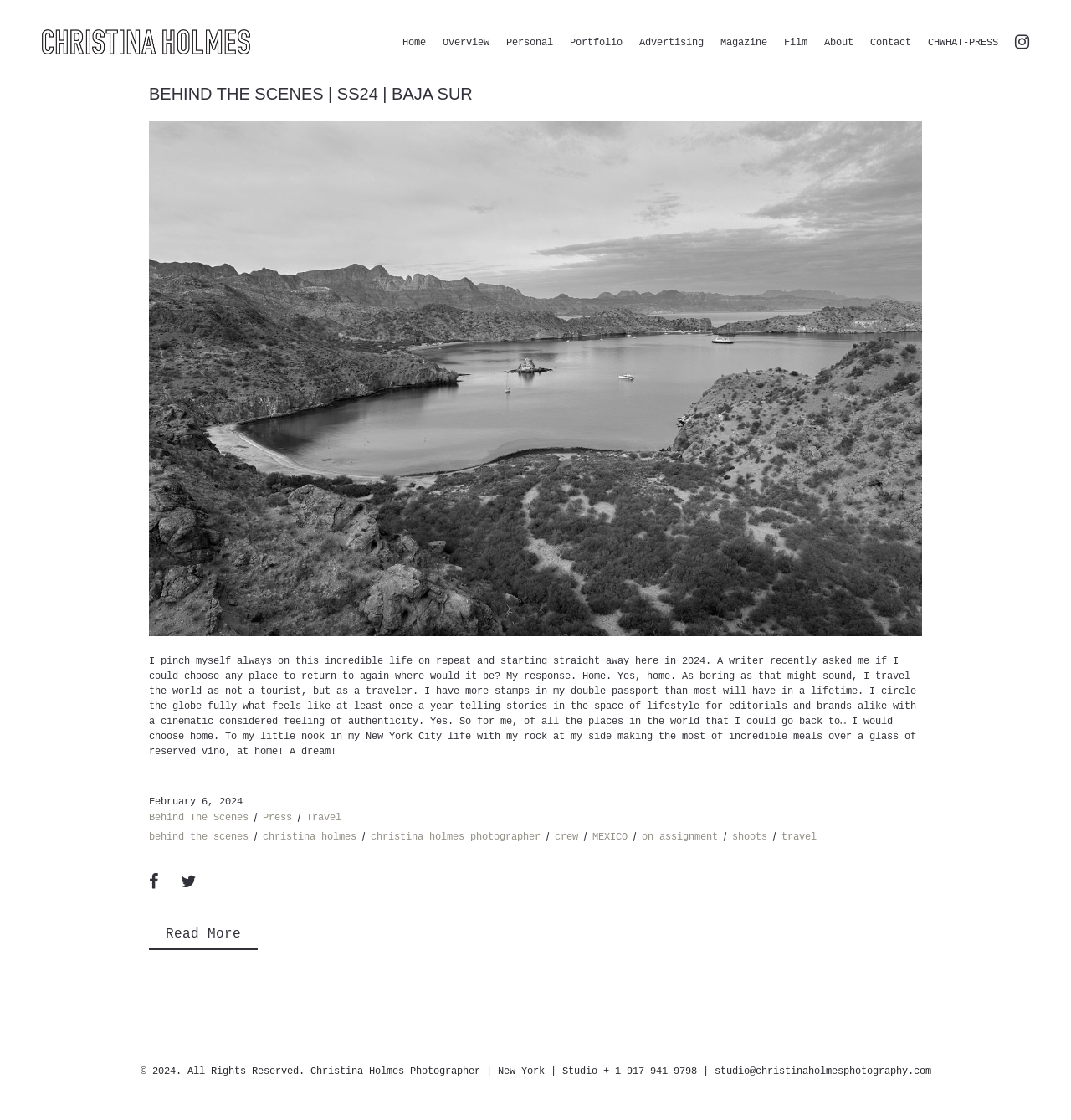Given the element description christina holmes, identify the bounding box coordinates for the UI element on the webpage screenshot. The format should be (top-left x, top-left y, bottom-right x, bottom-right y), with values between 0 and 1.

[0.245, 0.74, 0.346, 0.754]